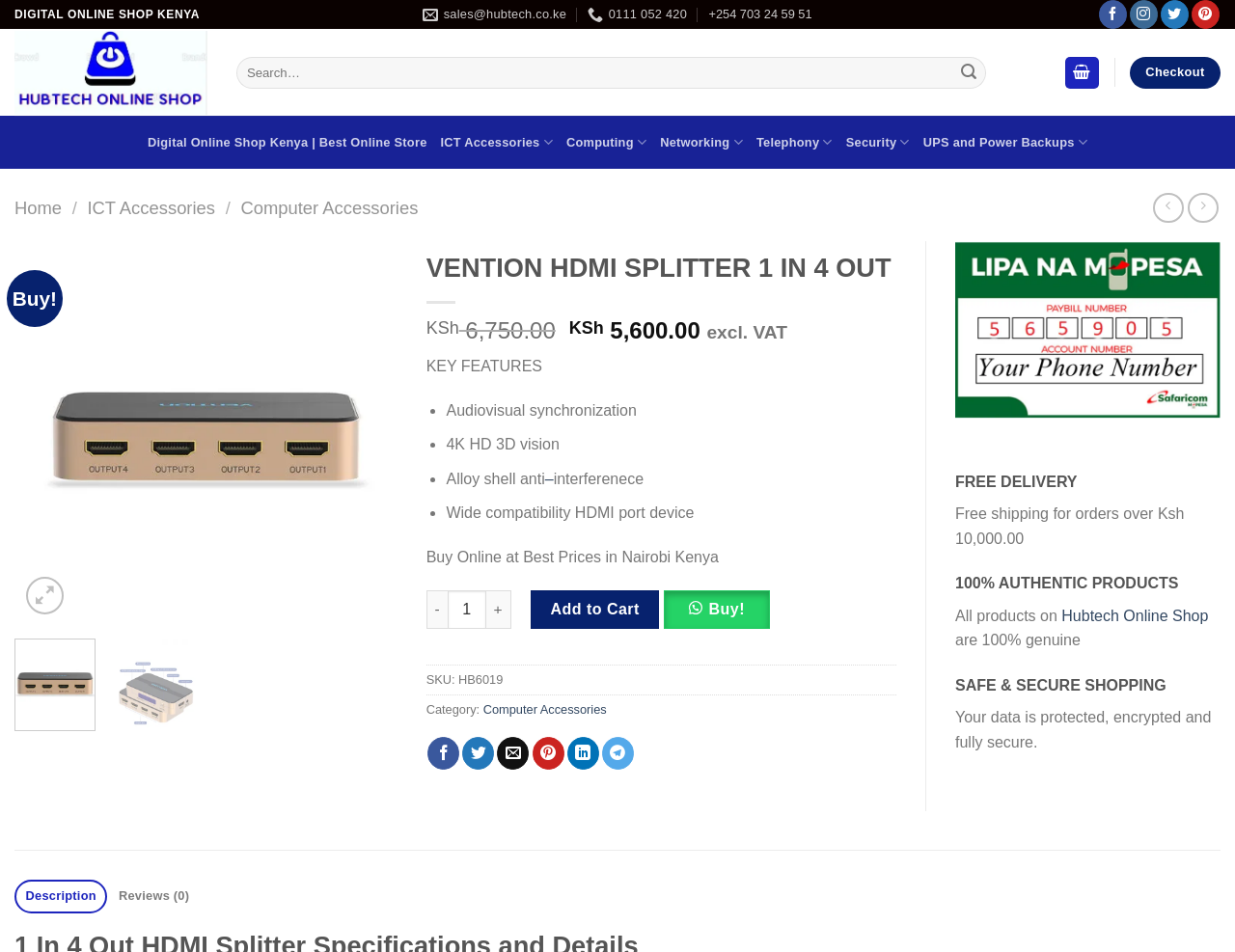Locate and extract the text of the main heading on the webpage.

VENTION HDMI SPLITTER 1 IN 4 OUT